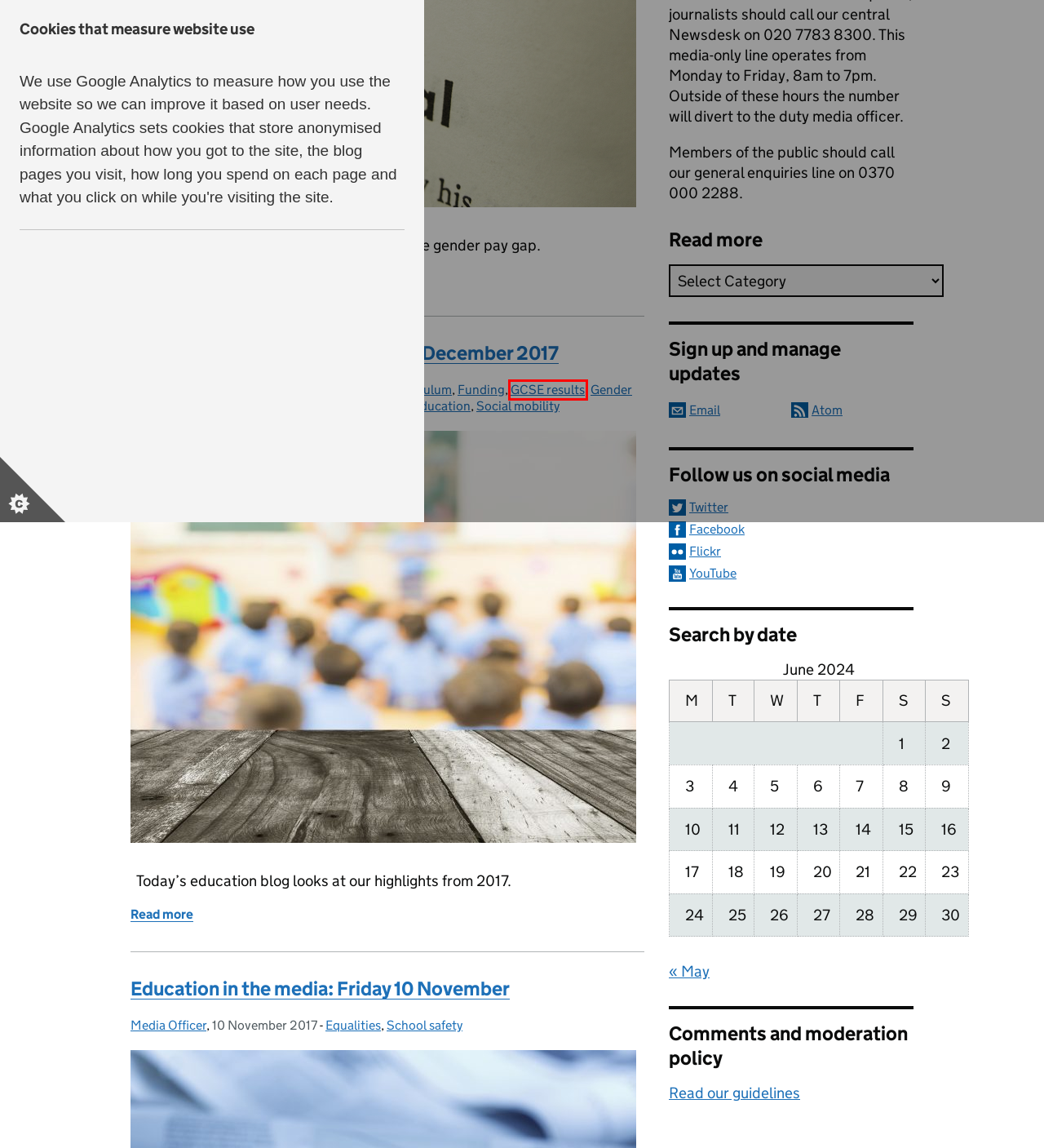Provided is a screenshot of a webpage with a red bounding box around an element. Select the most accurate webpage description for the page that appears after clicking the highlighted element. Here are the candidates:
A. GCSE results – The Education Hub
B. The Education Hub
C. Subscribe – The Education Hub
D. School safety – The Education Hub
E. Education in the media: Friday 22 December 2017 – The Education Hub
F. Curriculum – The Education Hub
G. Sex and Relationship Education – The Education Hub
H. Social mobility – The Education Hub

A